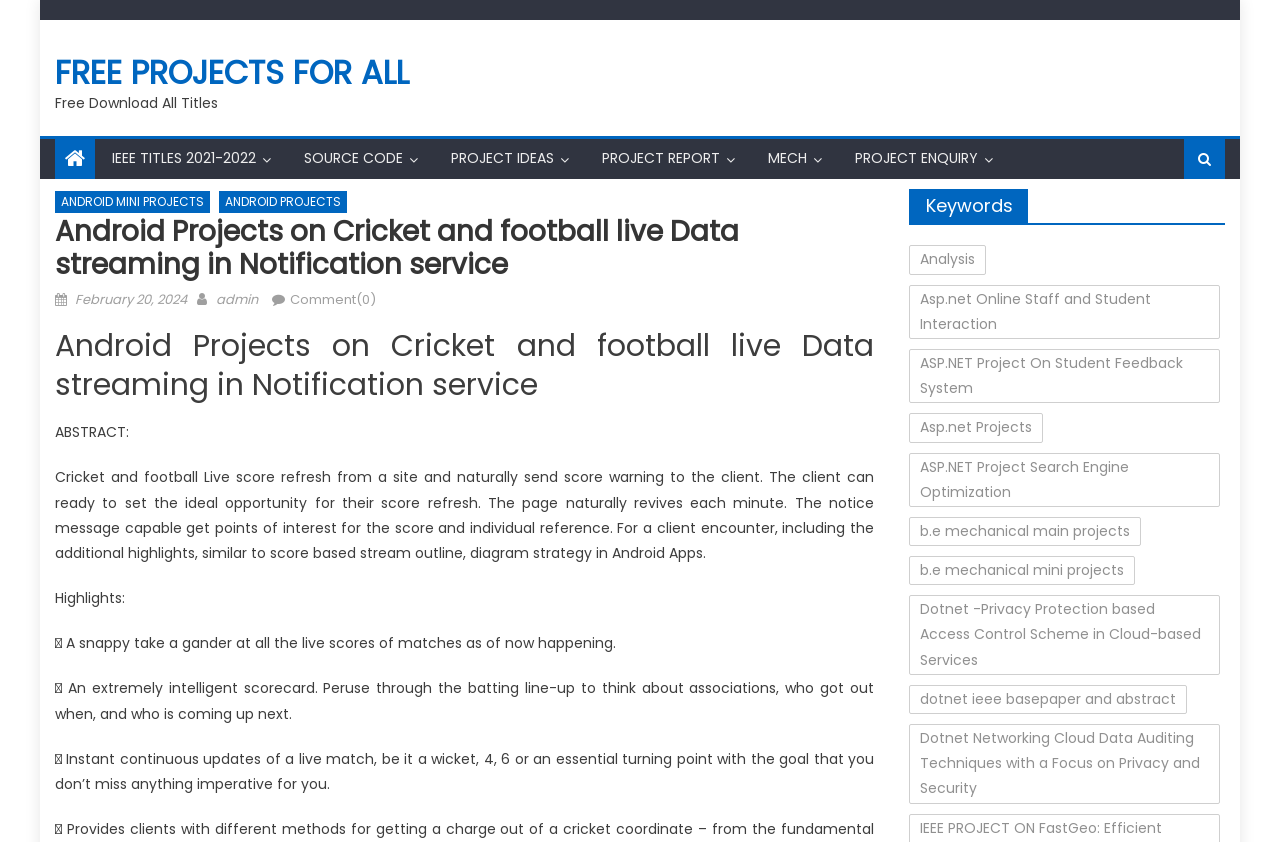Craft a detailed narrative of the webpage's structure and content.

This webpage is about Android projects, specifically focusing on cricket and football live data streaming in notification services. At the top, there is a link to "FREE PROJECTS FOR ALL" and a static text "Free Download All Titles". Below this, there are several links to different categories, including "IEEE TITLES 2021-2022", "SOURCE CODE", "PROJECT IDEAS", "PROJECT REPORT", "MECH", and "PROJECT ENQUIRY".

On the left side, there is a header section with links to "ANDROID MINI PROJECTS" and "ANDROID PROJECTS". Below this, there is a heading that reads "Android Projects on Cricket and football live Data streaming in Notification service". This is followed by information about the post, including the date "February 20, 2024", and the author "admin". There is also a link to "Comment(0)".

The main content of the page is divided into sections. The first section is an abstract that describes the project, which involves refreshing live scores from a website and sending score notifications to the client. The client can set the ideal time for their score refresh, and the page automatically revives every minute. The notification message is capable of getting points of interest for the score and individual reference.

The next section highlights the features of the project, including a quick glance at all live scores of matches currently happening, an intelligent scorecard, and instant continuous updates of a live match.

On the right side, there is a section titled "Keywords" with links to various projects and topics, including analysis, ASP.NET projects, student feedback systems, and more.